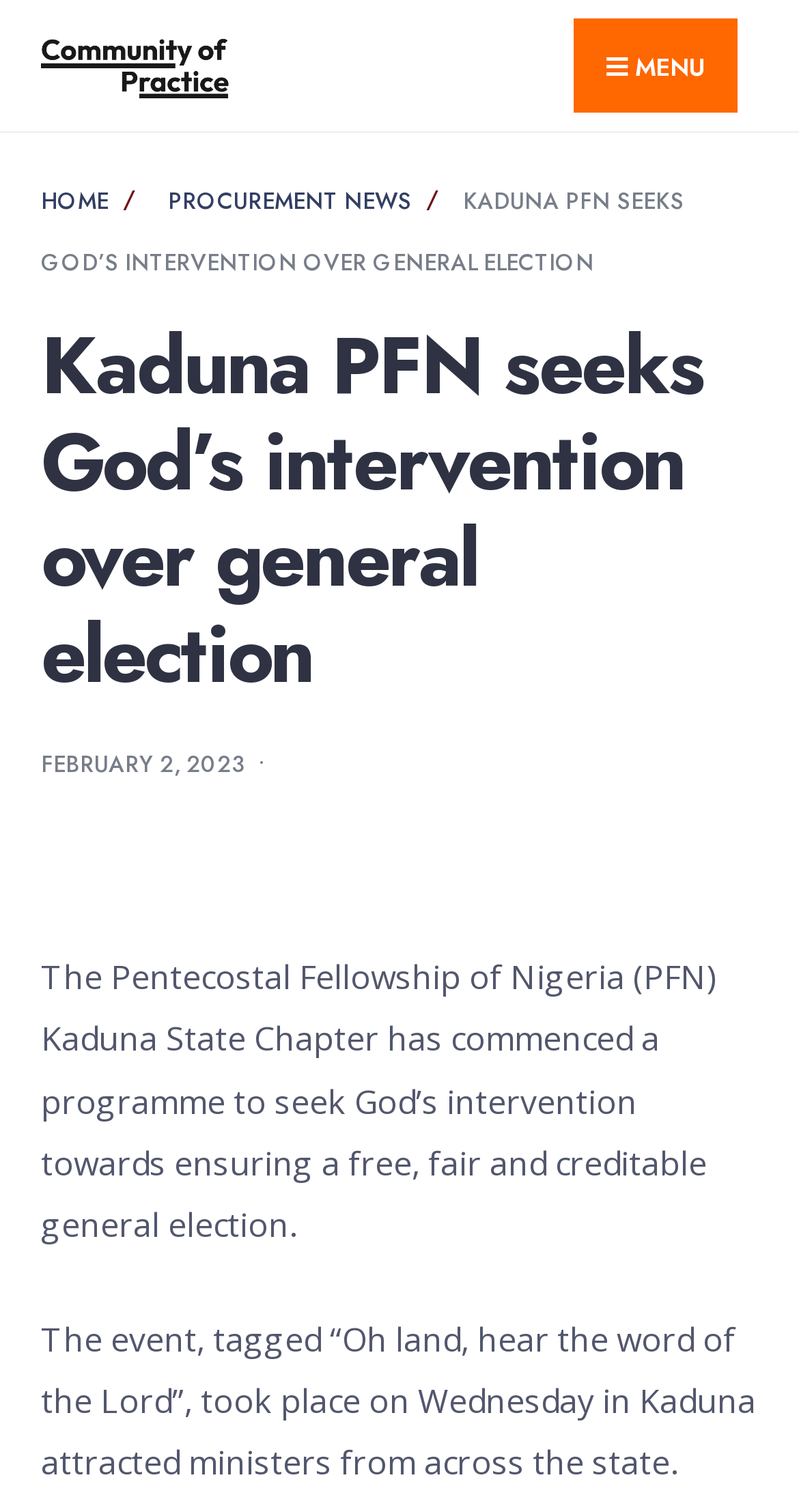Given the element description: "Close Search Window", predict the bounding box coordinates of this UI element. The coordinates must be four float numbers between 0 and 1, given as [left, top, right, bottom].

[0.846, 0.054, 0.897, 0.081]